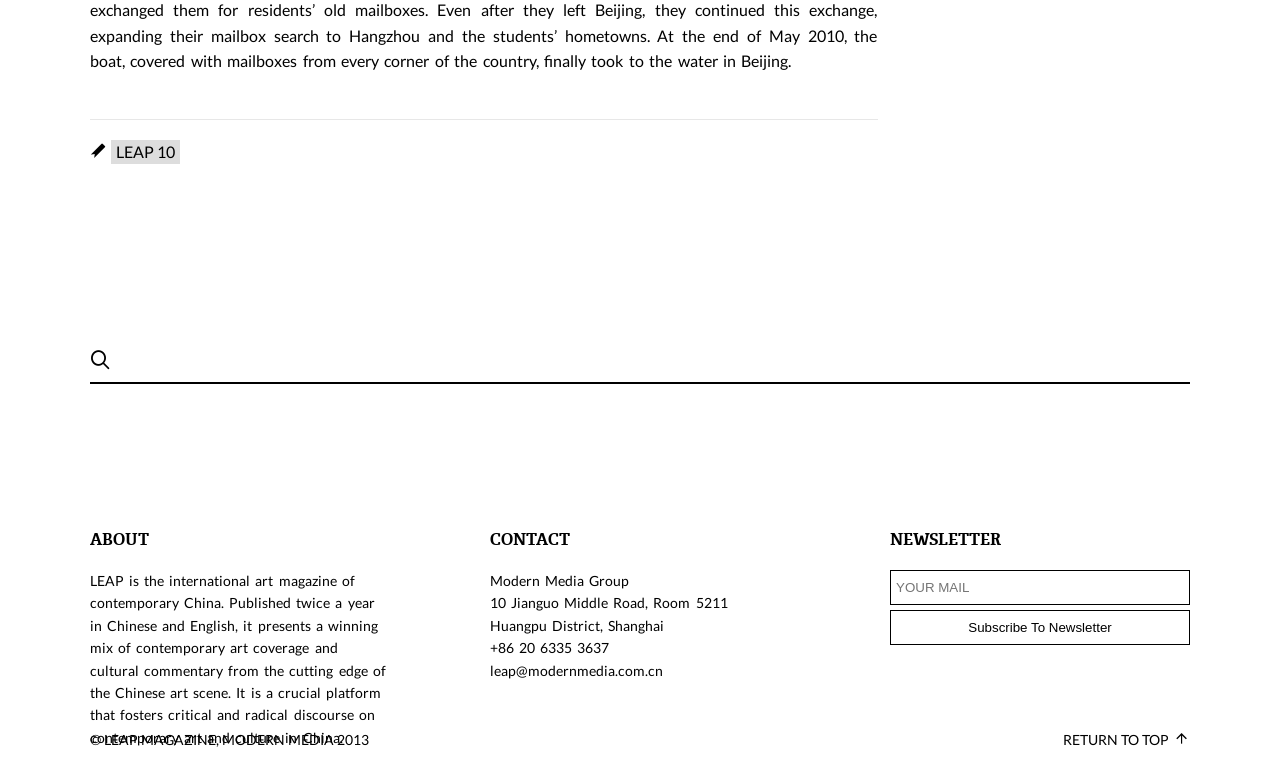What is the purpose of the textbox in the search section?
From the image, provide a succinct answer in one word or a short phrase.

Search